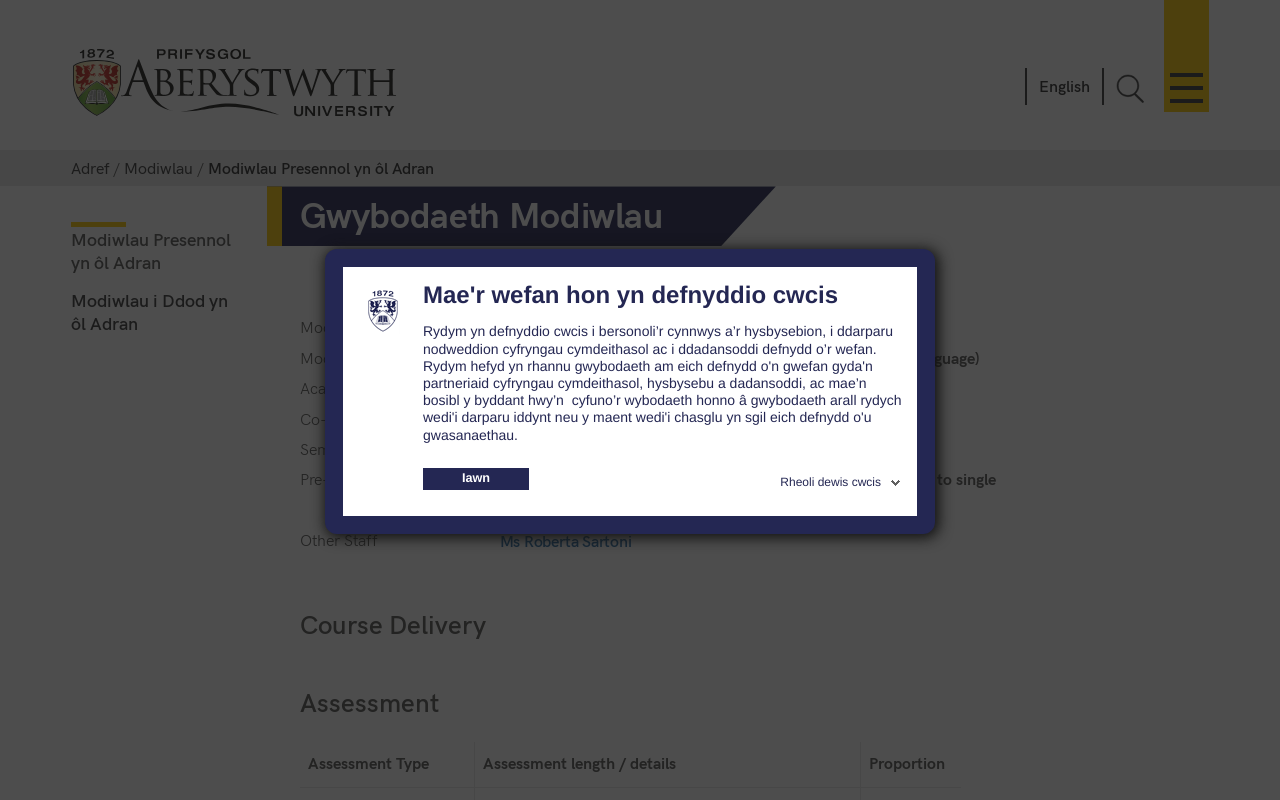What is the academic year of the Italian Language course?
Please give a detailed and elaborate answer to the question.

I found the academic year by looking at the 'Academic Year' section on the webpage, which is located below the 'Module Title' section. The year is listed as '2023/2024'.